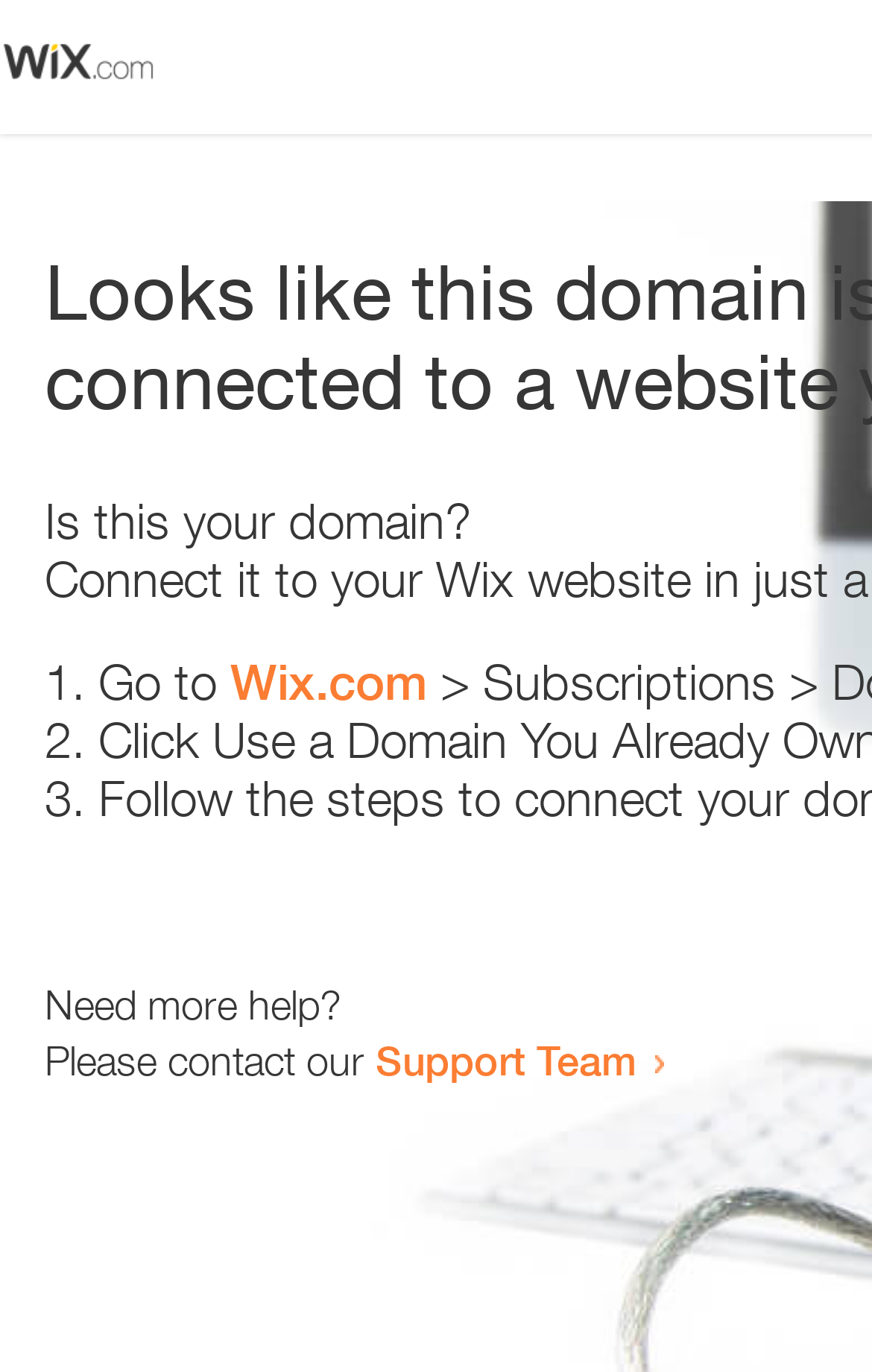Provide the bounding box coordinates of the HTML element this sentence describes: "Wix.com".

[0.264, 0.476, 0.49, 0.518]